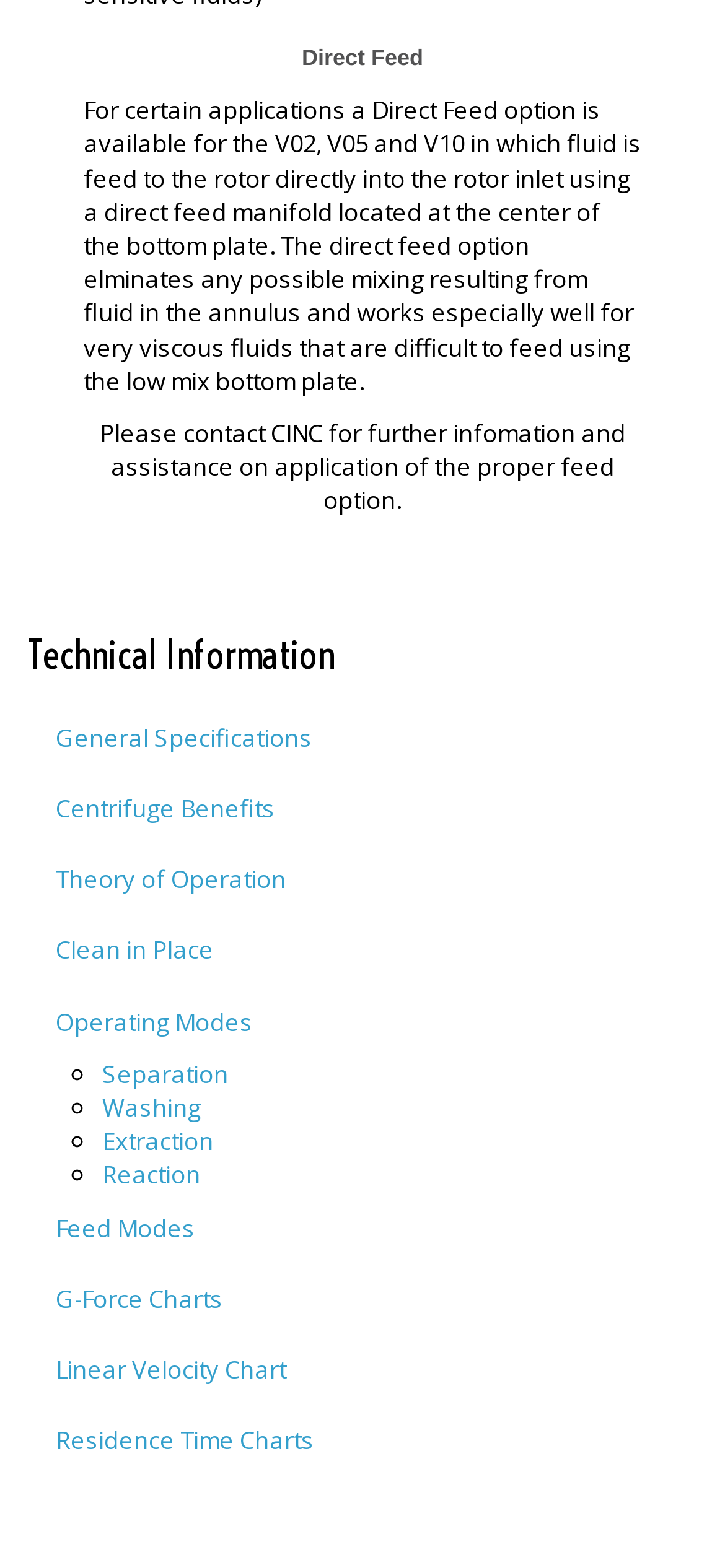Identify the bounding box coordinates of the part that should be clicked to carry out this instruction: "View General Specifications".

[0.038, 0.448, 0.962, 0.493]